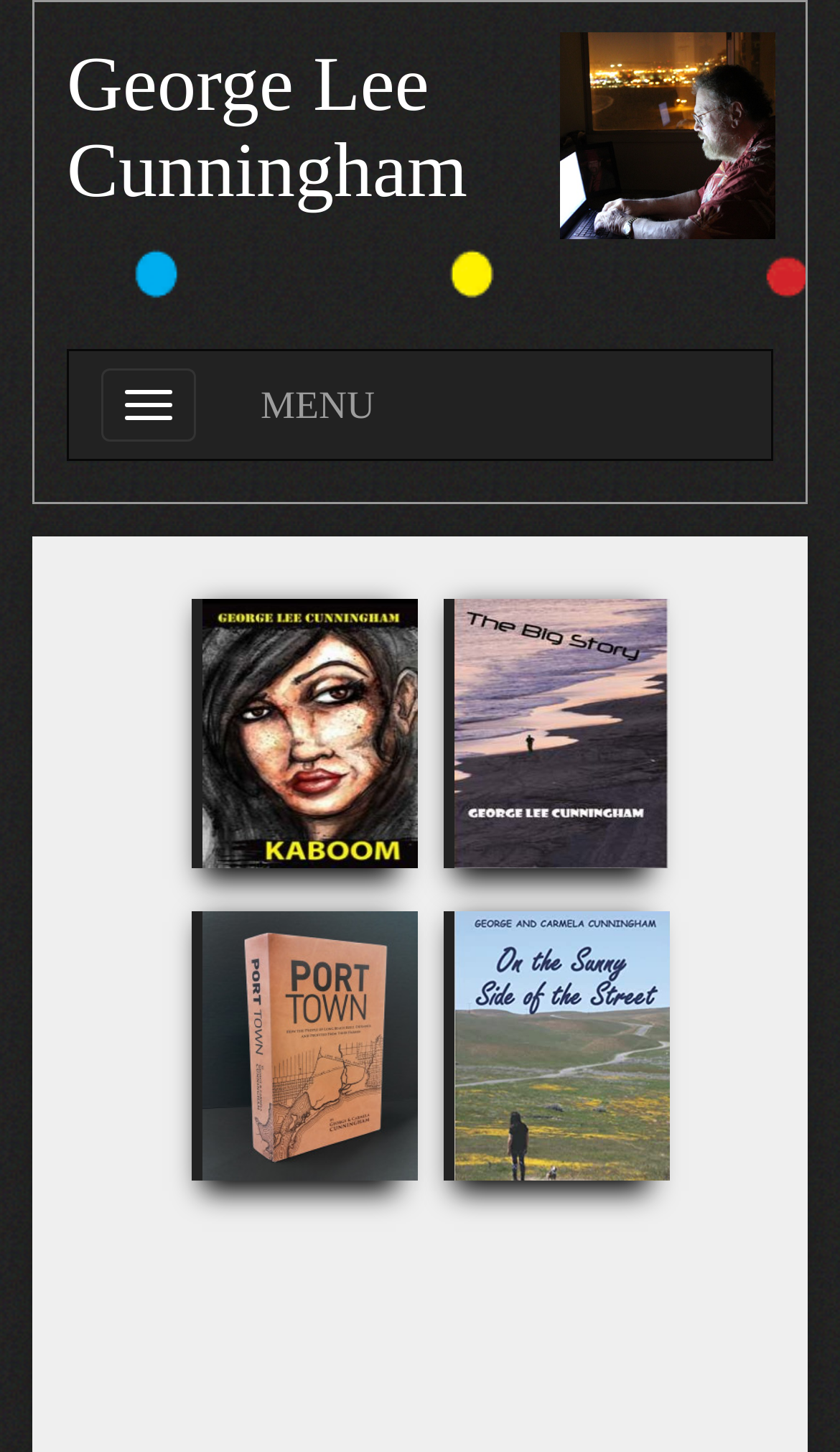Please provide a comprehensive answer to the question based on the screenshot: What is the position of the image 'George Cunningham'?

I looked at the bounding box coordinates of the image 'George Cunningham', which are [0.667, 0.022, 0.923, 0.165]. The y1 coordinate is 0.022, which is close to the top of the page, and the x1 coordinate is 0.667, which is close to the right side of the page.